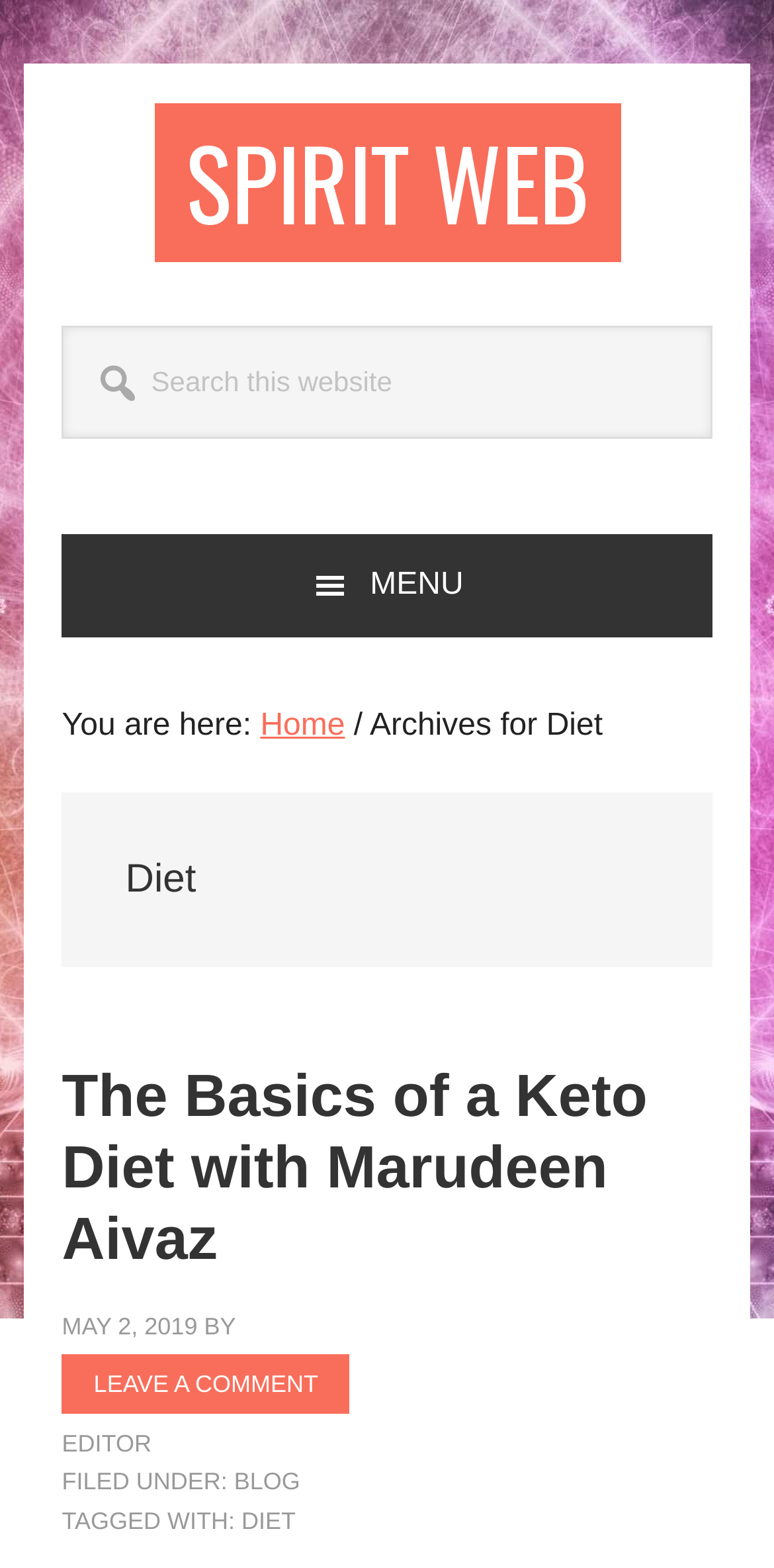Describe every aspect of the webpage in a detailed manner.

The webpage is titled "Diet - Spirit Web" and has a navigation menu at the top left corner with links to skip to primary navigation, main content, primary sidebar, and footer. 

Below the navigation menu, there is a prominent link to "SPIRIT WEB" that spans most of the width of the page. 

To the right of the "SPIRIT WEB" link, there is a search bar with a placeholder text "Search this website" and a search button with the text "SEARCH". 

On the left side of the page, there is a menu button with a hamburger icon, which is not currently pressed or expanded. Below the menu button, there is a breadcrumb navigation section that shows the current location as "Home > Archives for Diet". 

The main content of the page is a blog post titled "Diet" with a subheading "The Basics of a Keto Diet with Marudeen Aivaz". The post has a publication date of "MAY 2, 2019" and is attributed to an editor. There is also a link to leave a comment and a section showing the post's categories and tags.